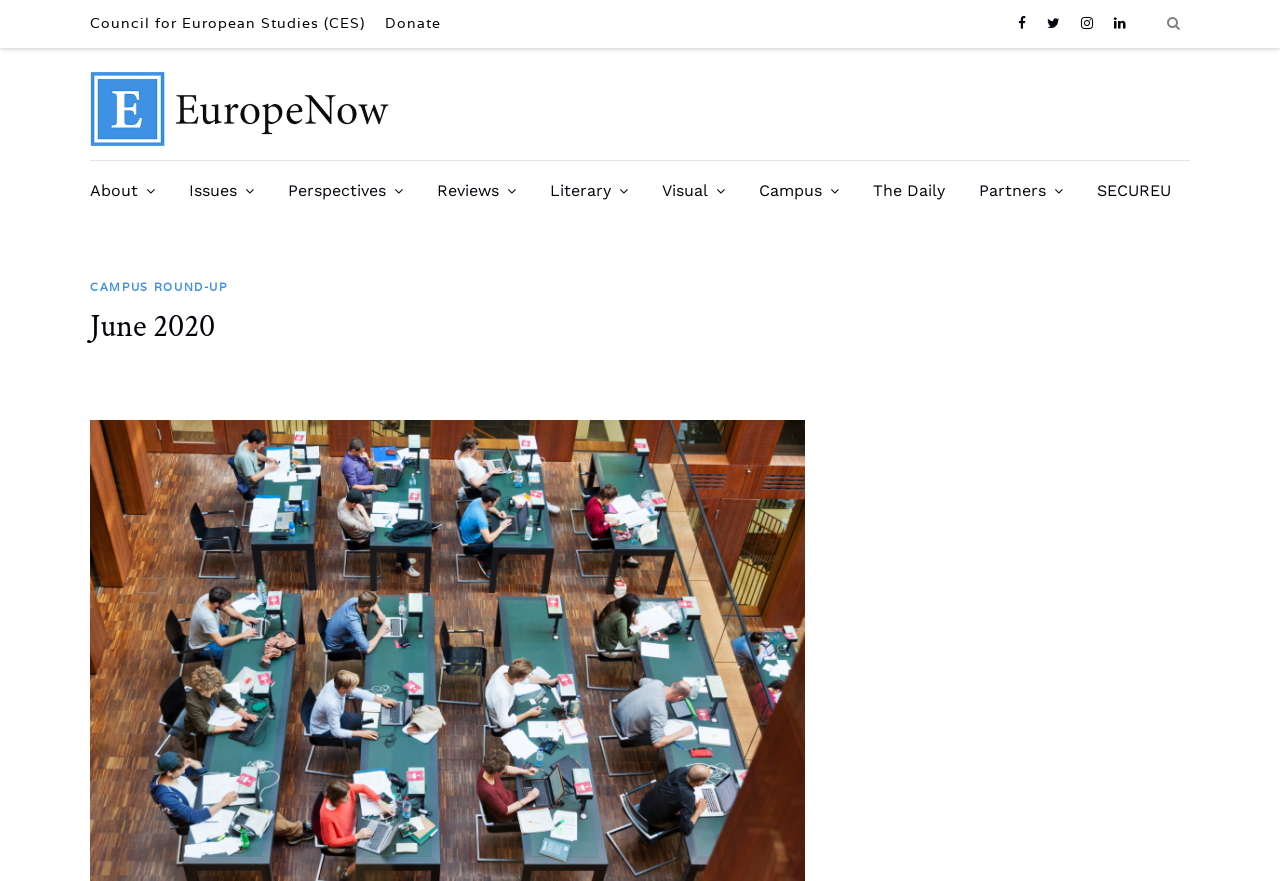Locate the bounding box coordinates of the segment that needs to be clicked to meet this instruction: "visit the Council for European Studies website".

[0.07, 0.003, 0.293, 0.049]